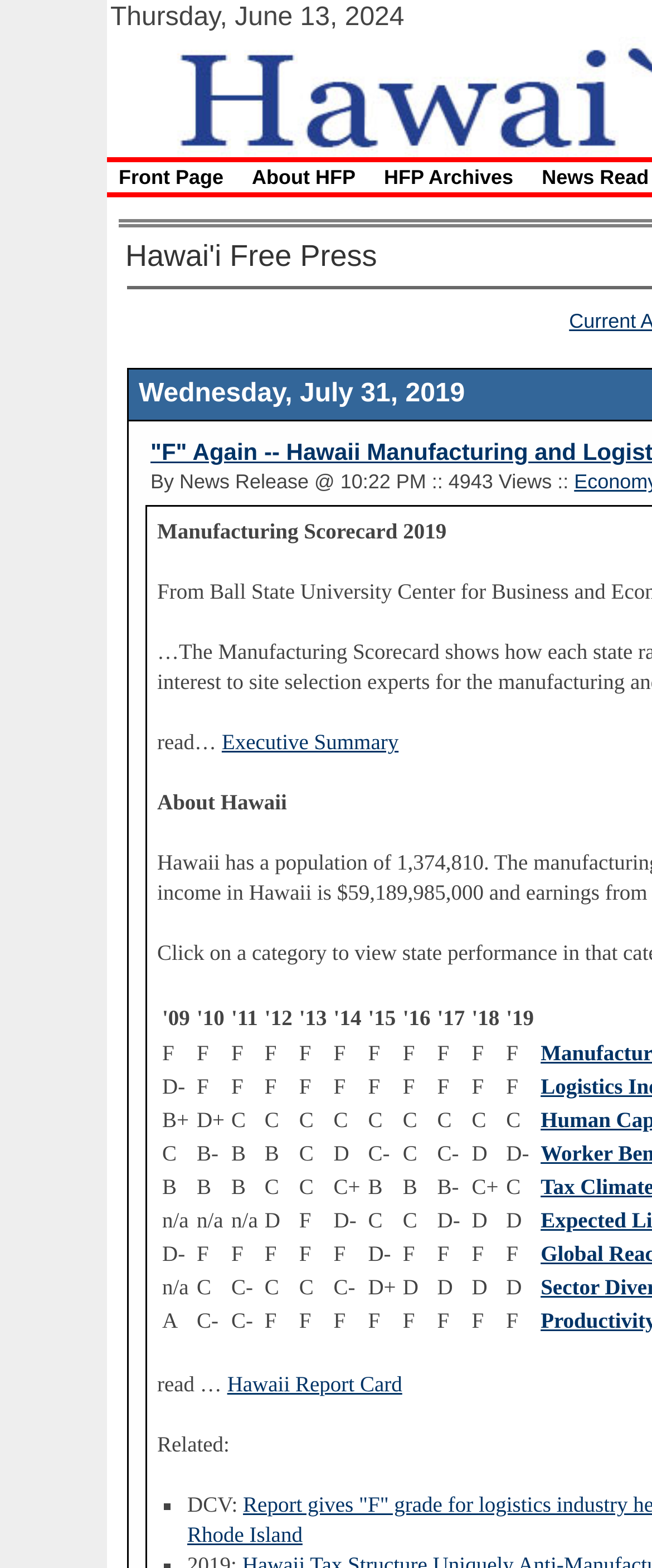Locate the bounding box of the UI element defined by this description: "Executive Summary". The coordinates should be given as four float numbers between 0 and 1, formatted as [left, top, right, bottom].

[0.34, 0.466, 0.611, 0.481]